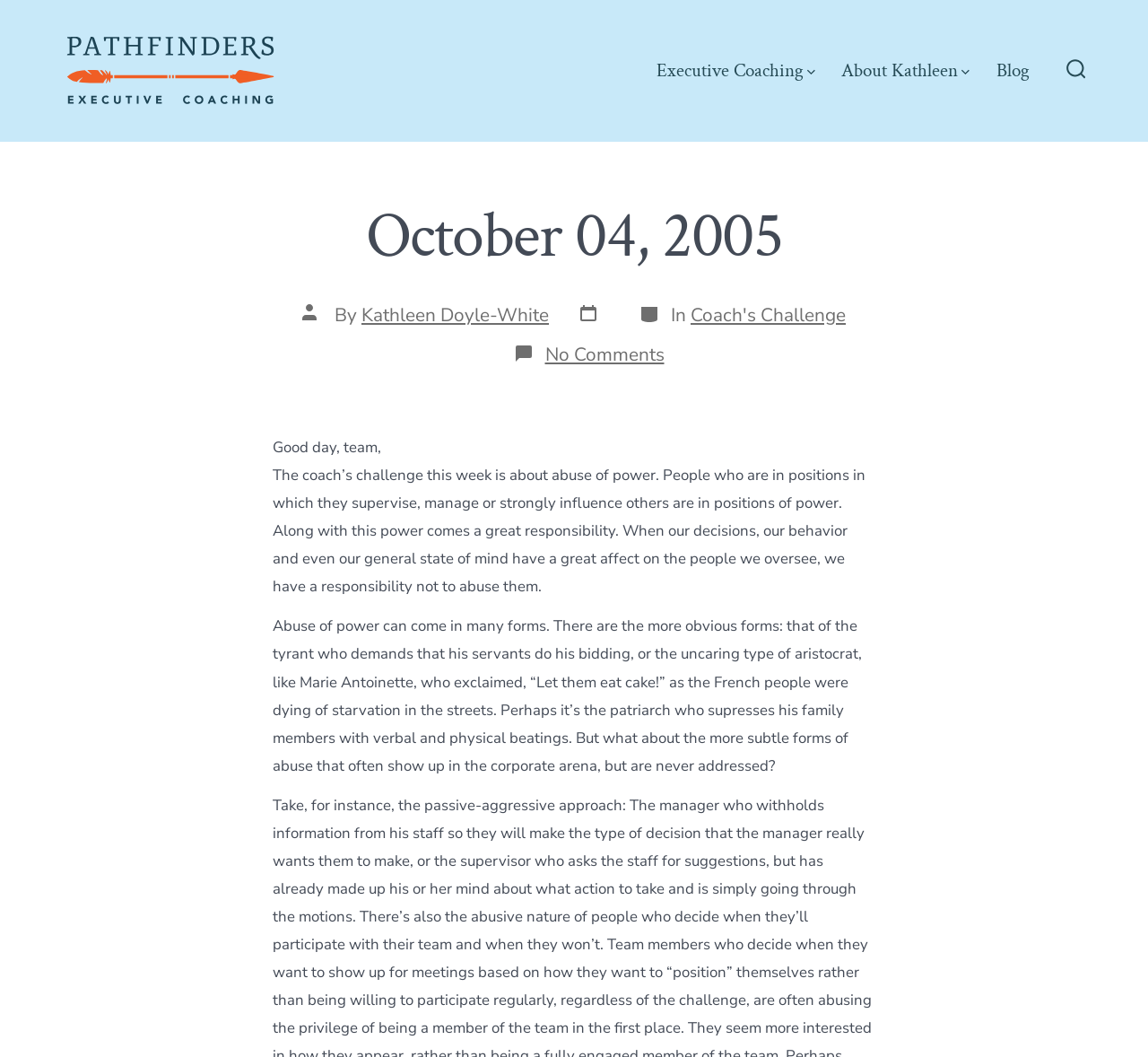Locate the coordinates of the bounding box for the clickable region that fulfills this instruction: "Go to Blog page".

[0.868, 0.056, 0.897, 0.078]